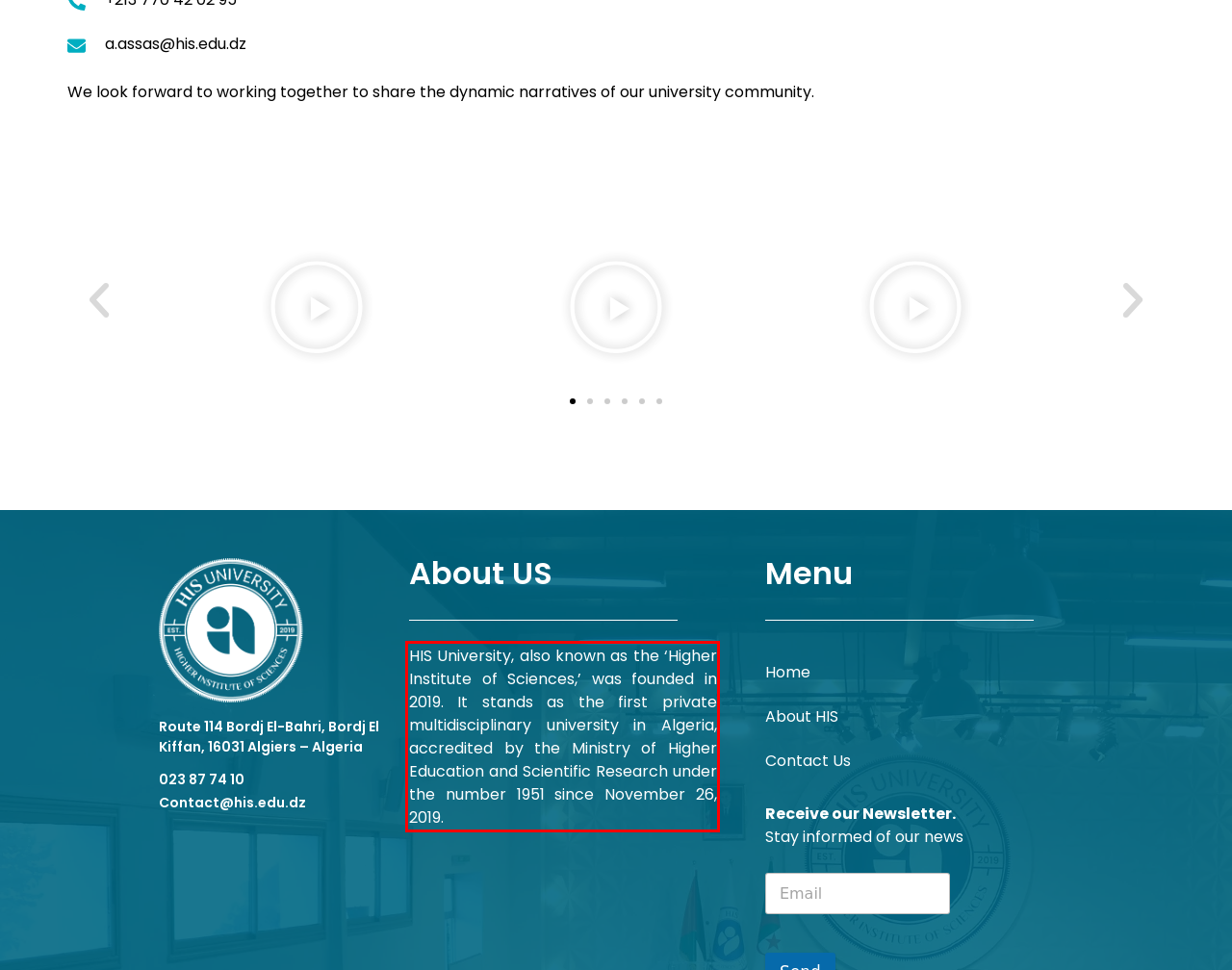Analyze the screenshot of the webpage and extract the text from the UI element that is inside the red bounding box.

HIS University, also known as the ‘Higher Institute of Sciences,’ was founded in 2019. It stands as the first private multidisciplinary university in Algeria, accredited by the Ministry of Higher Education and Scientific Research under the number 1951 since November 26, 2019.